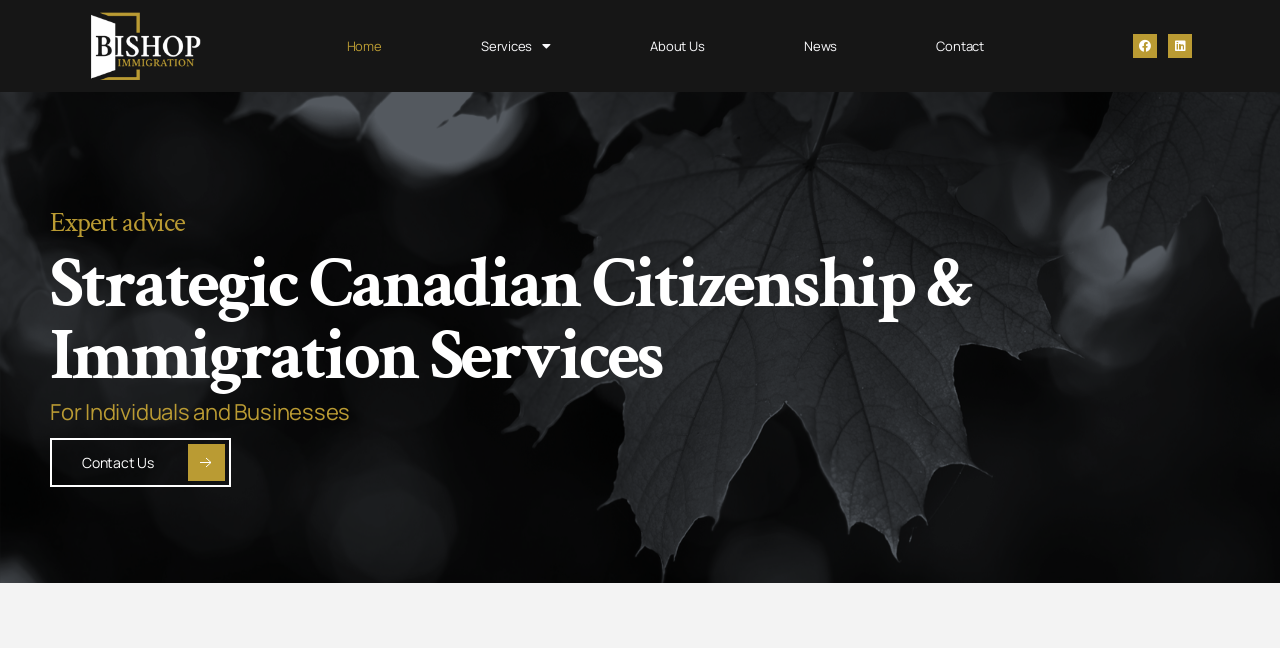Please respond to the question with a concise word or phrase:
How many main sections are present in the webpage?

1